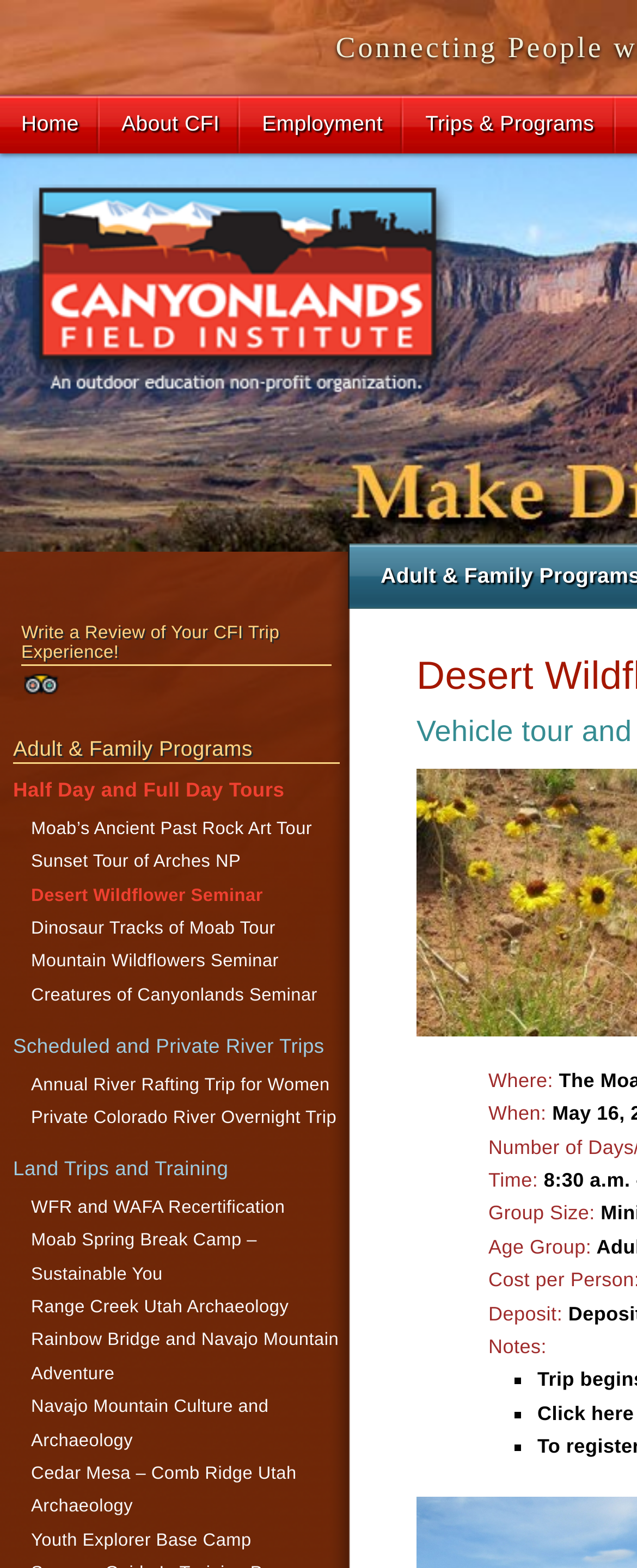Please identify the bounding box coordinates of the clickable area that will allow you to execute the instruction: "Click on 'Home'".

[0.0, 0.06, 0.157, 0.098]